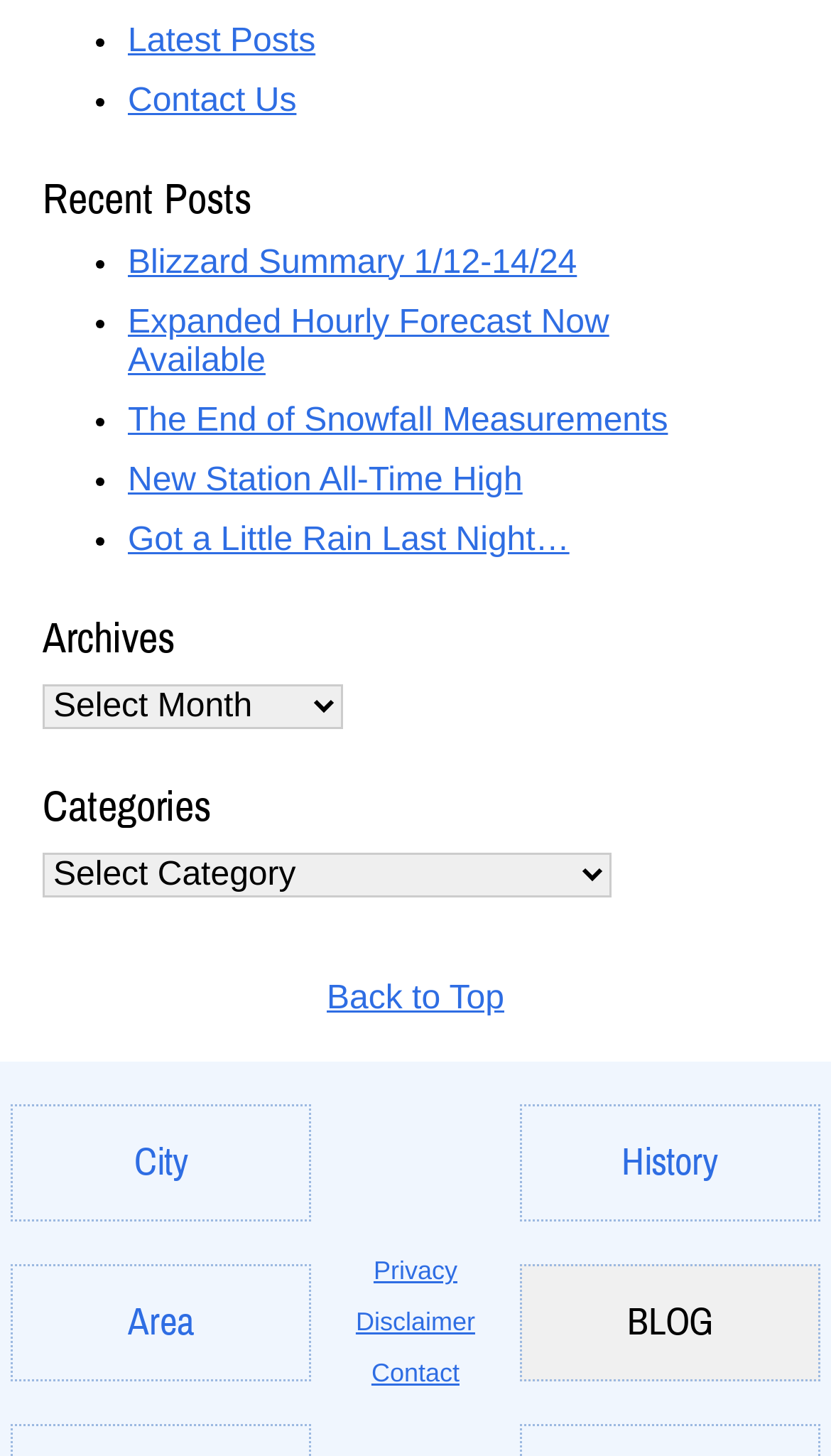Could you find the bounding box coordinates of the clickable area to complete this instruction: "Select archives"?

[0.051, 0.469, 0.413, 0.5]